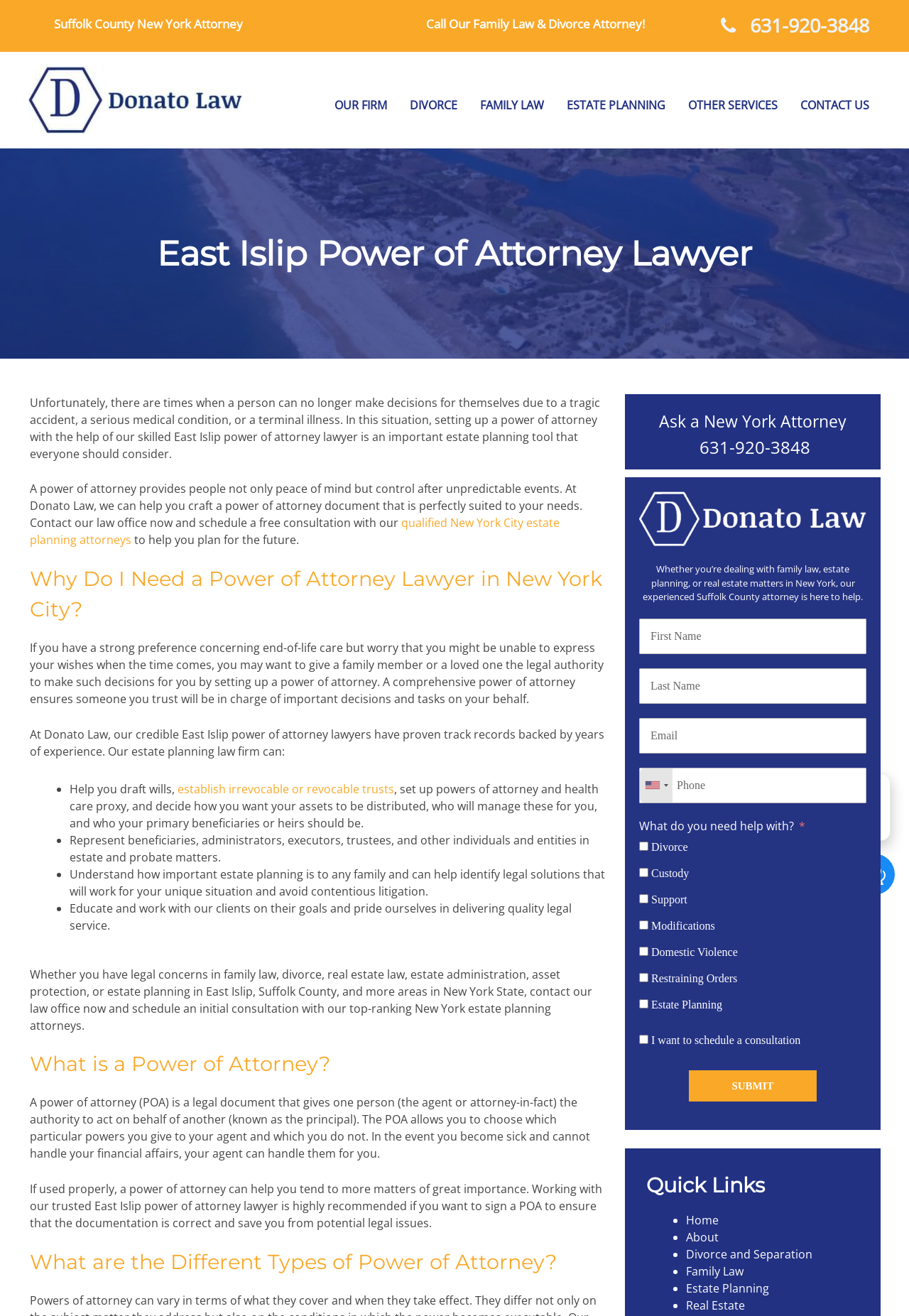Pinpoint the bounding box coordinates of the clickable element to carry out the following instruction: "Call the phone number."

[0.793, 0.009, 0.956, 0.031]